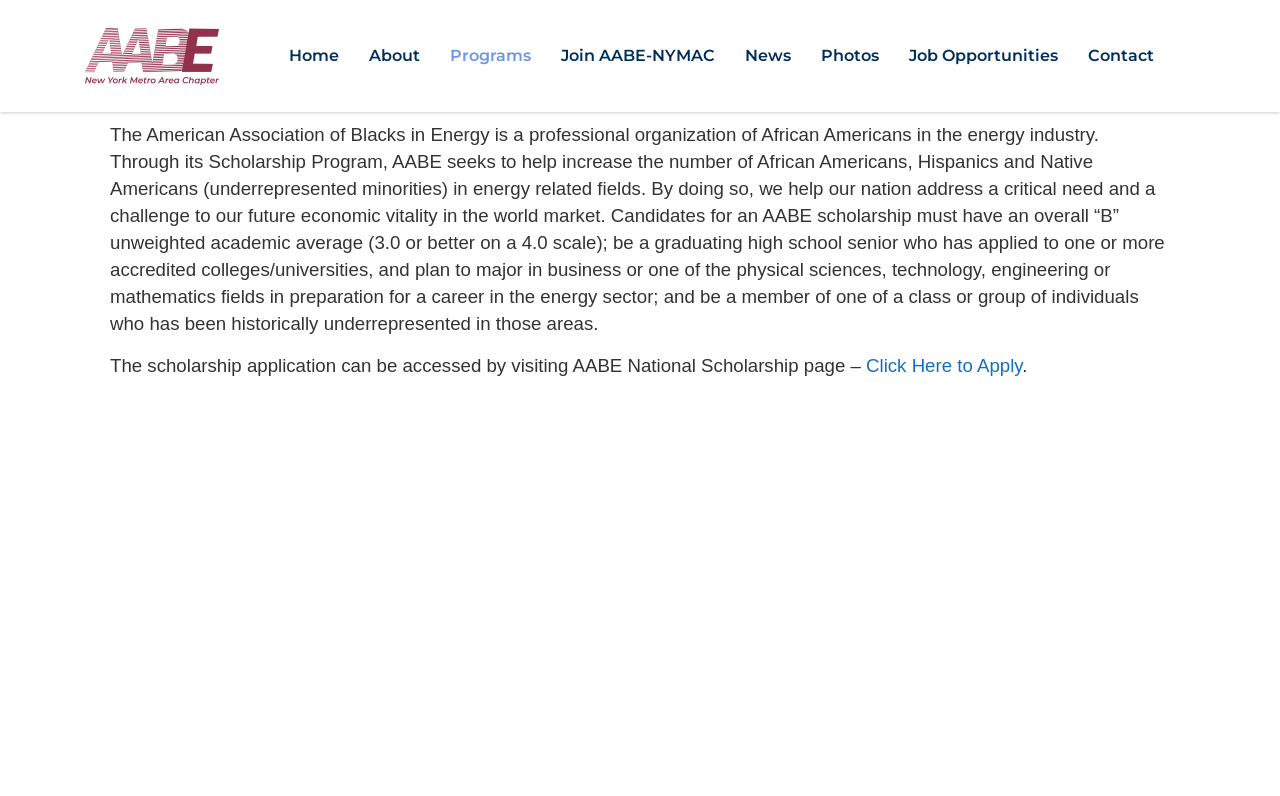Specify the bounding box coordinates of the element's region that should be clicked to achieve the following instruction: "Go to Home page". The bounding box coordinates consist of four float numbers between 0 and 1, in the format [left, top, right, bottom].

[0.214, 0.033, 0.277, 0.108]